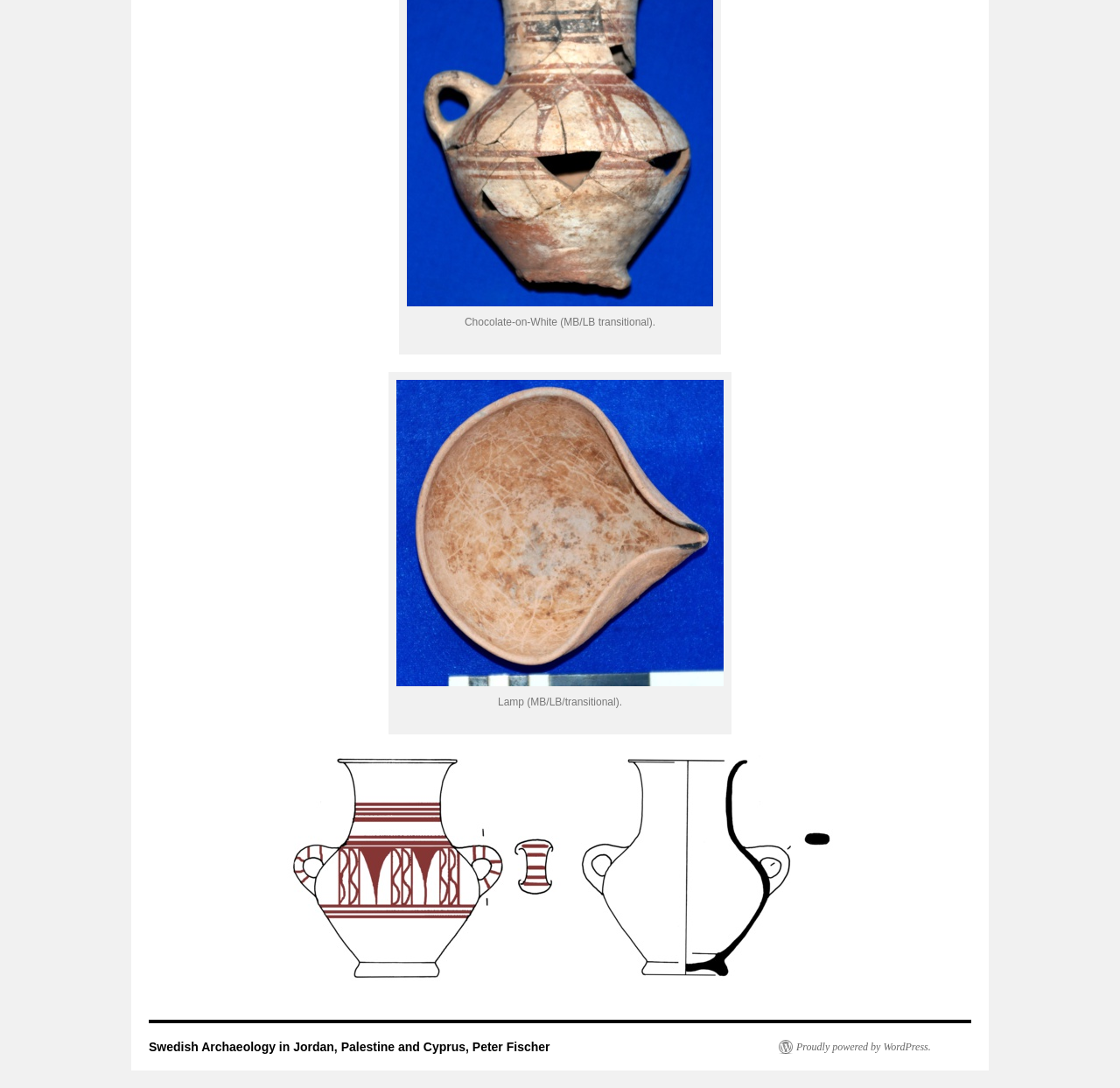How many images are on this webpage?
Using the visual information from the image, give a one-word or short-phrase answer.

2